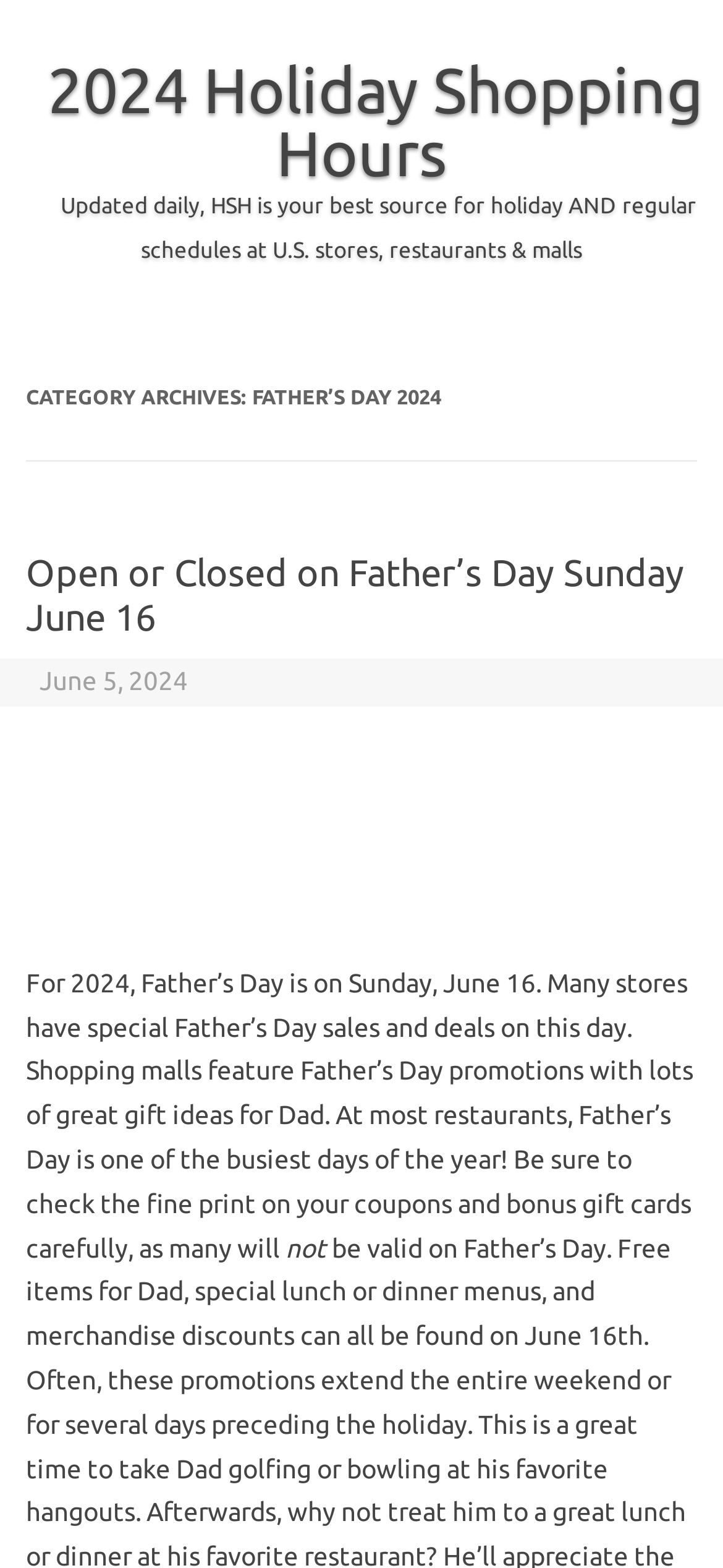What type of day is Father's Day for restaurants?
Using the picture, provide a one-word or short phrase answer.

One of the busiest days